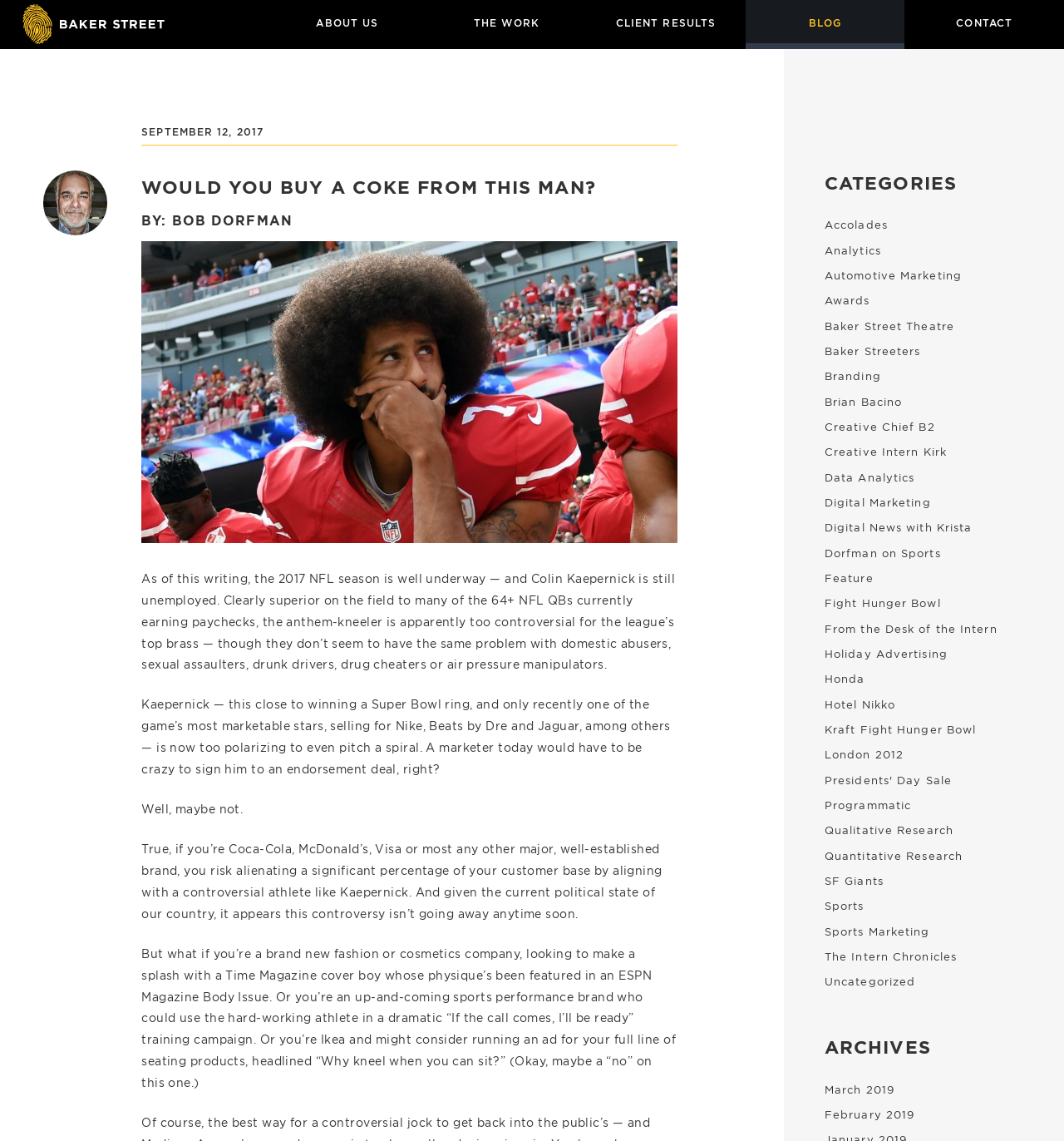Generate a thorough explanation of the webpage's elements.

The webpage is an archive page for "Dorfman on Sports" with a focus on sports marketing and analytics. At the top, there is a primary navigation menu with links to "ABOUT US", "THE WORK", "CLIENT RESULTS", "BLOG", and "CONTACT". Below the navigation menu, there is a featured article with a heading "WOULD YOU BUY A COKE FROM THIS MAN?" and a subheading "BY: BOB DORFMAN". The article discusses Colin Kaepernick's unemployment in the NFL and his potential as an endorsement deal.

To the right of the article, there is a section with a heading "CATEGORIES" that lists various categories such as "Accolades", "Analytics", "Automotive Marketing", and more. Each category is a link that likely leads to a page with related articles.

Below the article, there is a section with a heading "ARCHIVES" that lists links to archived articles by month, starting from March 2019 and going back in time.

Throughout the page, there are several images, including a logo at the top left corner and a photo of Bob Dorfman next to the article. The overall layout is organized, with clear headings and concise text.